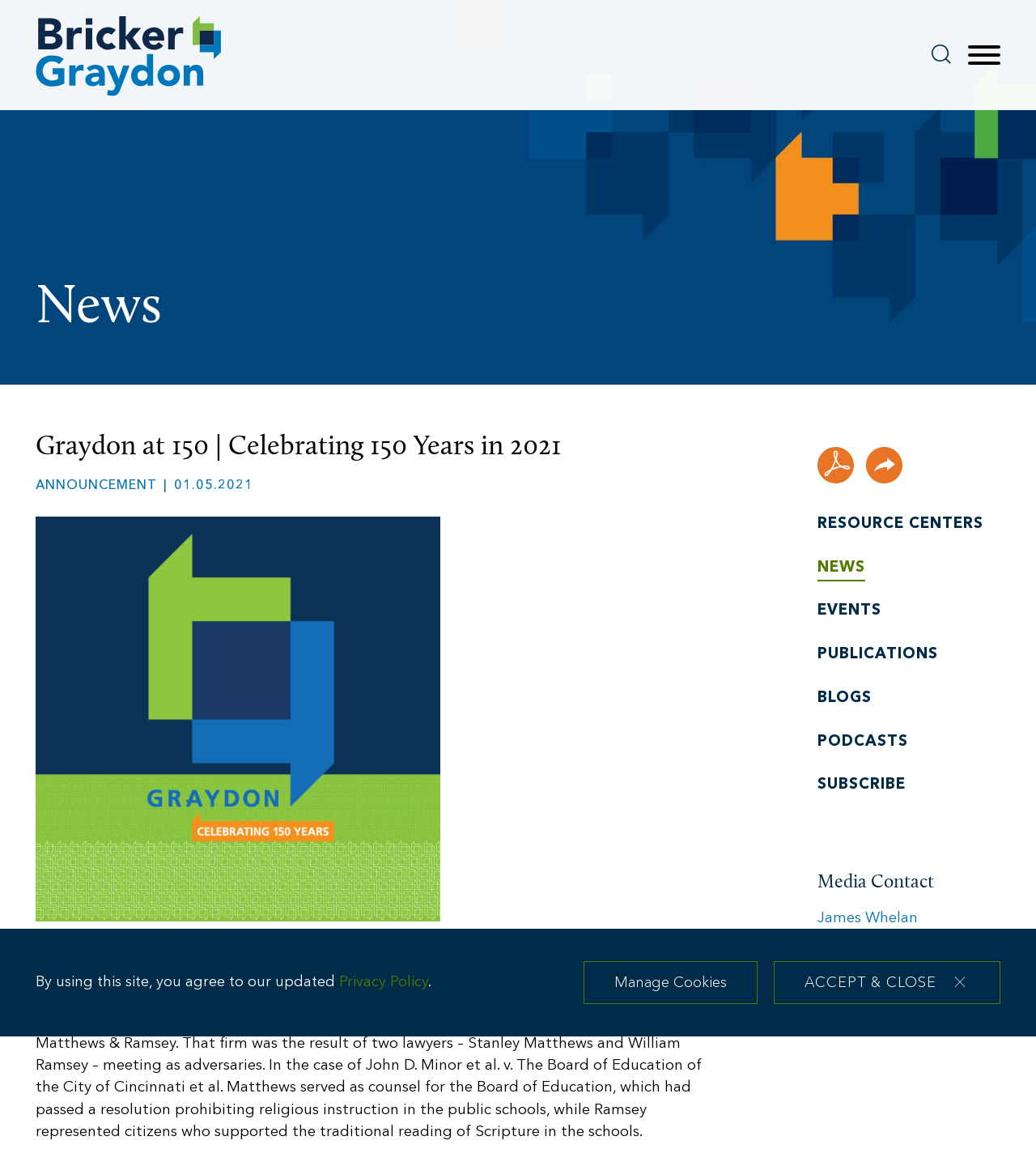Use a single word or phrase to answer the question: What is the anniversary being celebrated?

150th anniversary